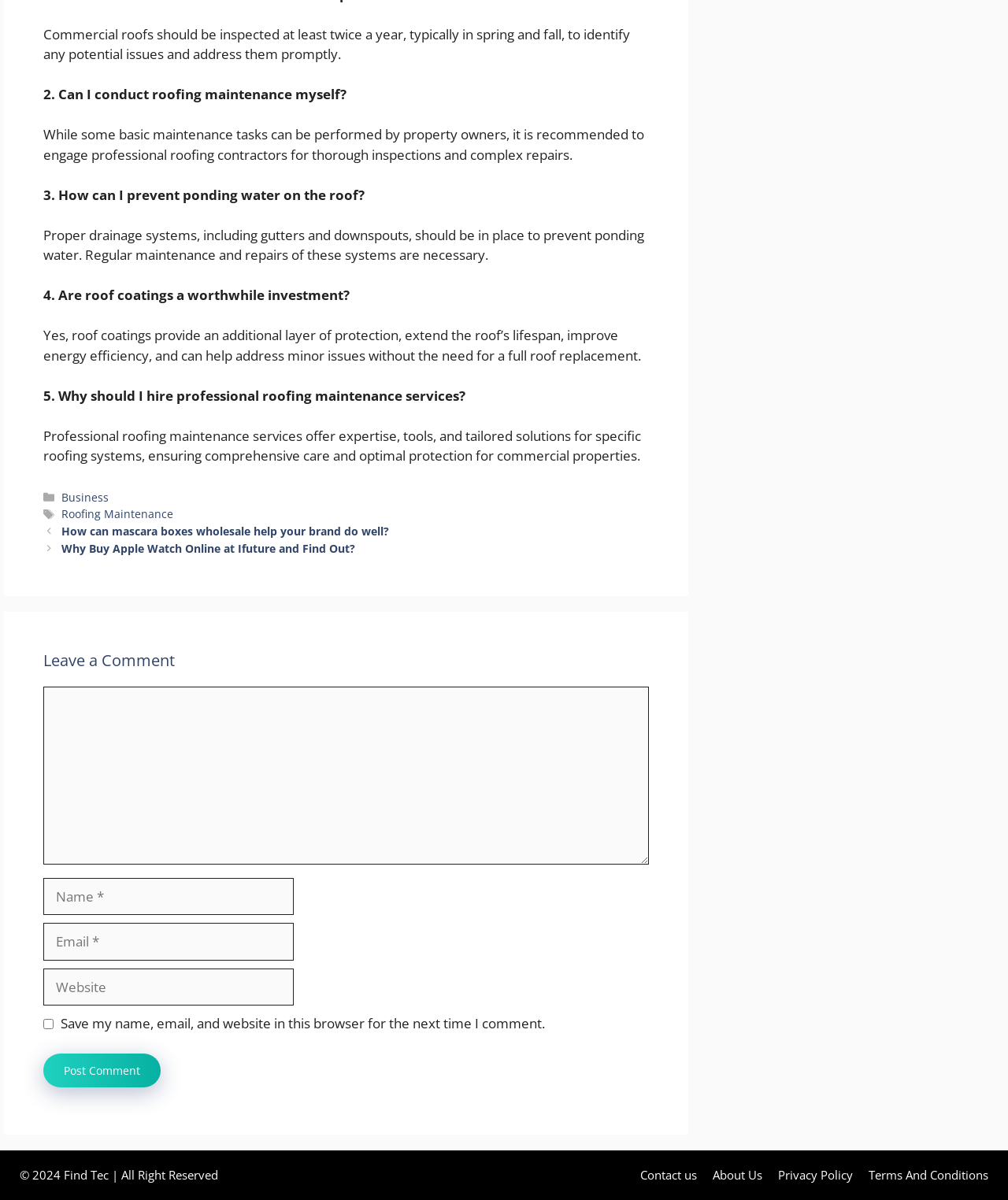What is required to leave a comment on the webpage?
Using the picture, provide a one-word or short phrase answer.

Name, email, and comment